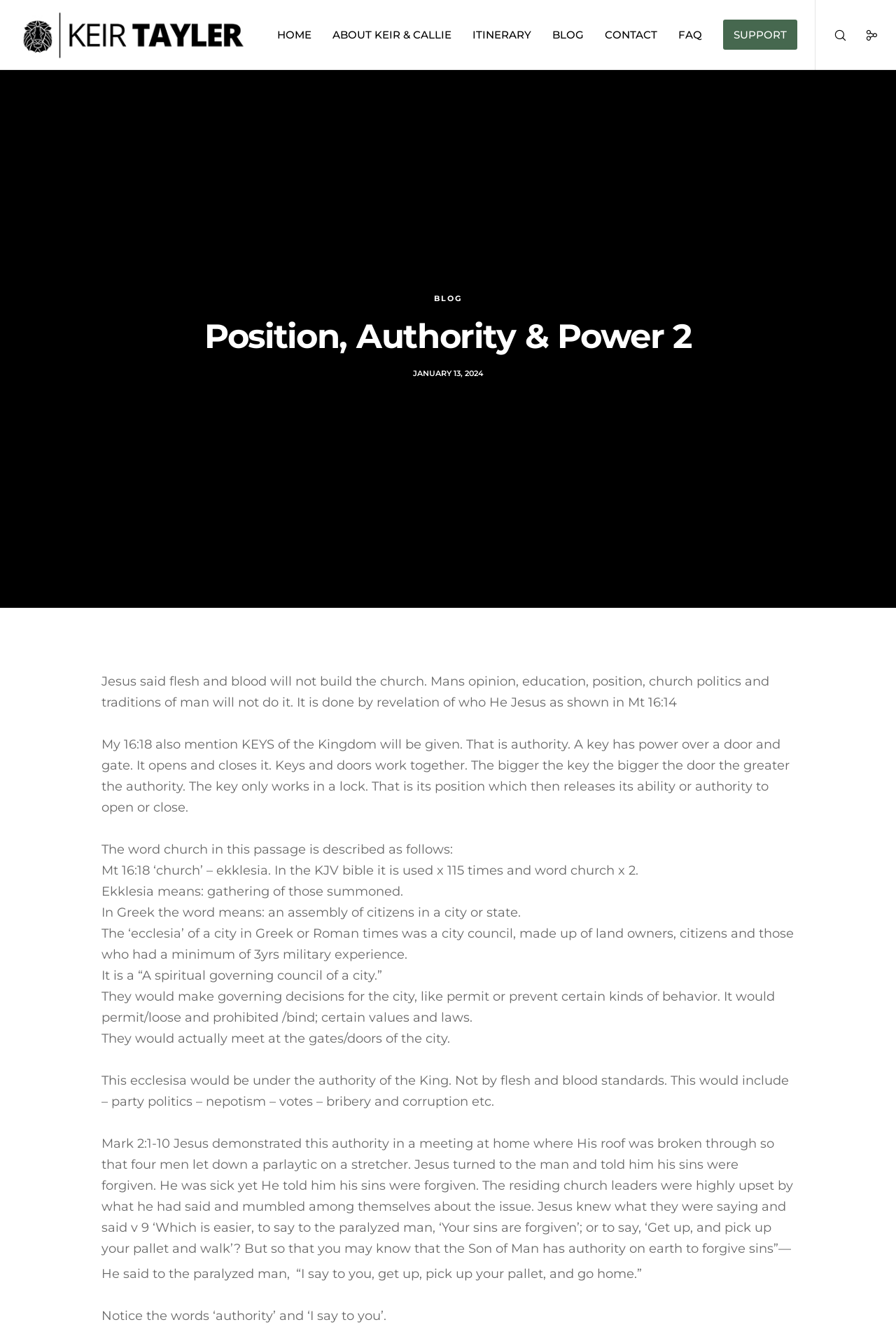Provide a single word or phrase answer to the question: 
What is the meaning of 'ekklesia' in Greek?

gathering of those summoned